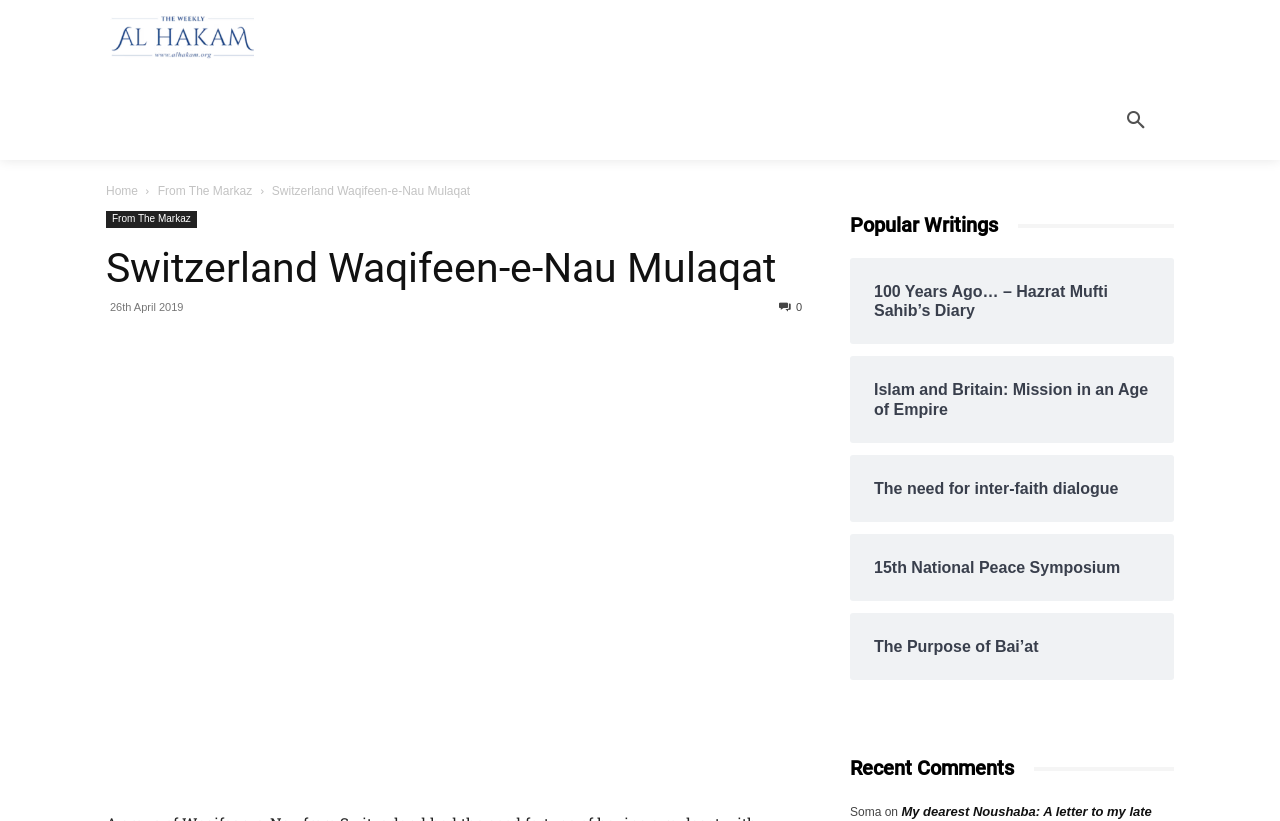Using the element description: "Friday Sermon", determine the bounding box coordinates. The coordinates should be in the format [left, top, right, bottom], with values between 0 and 1.

[0.234, 0.0, 0.338, 0.097]